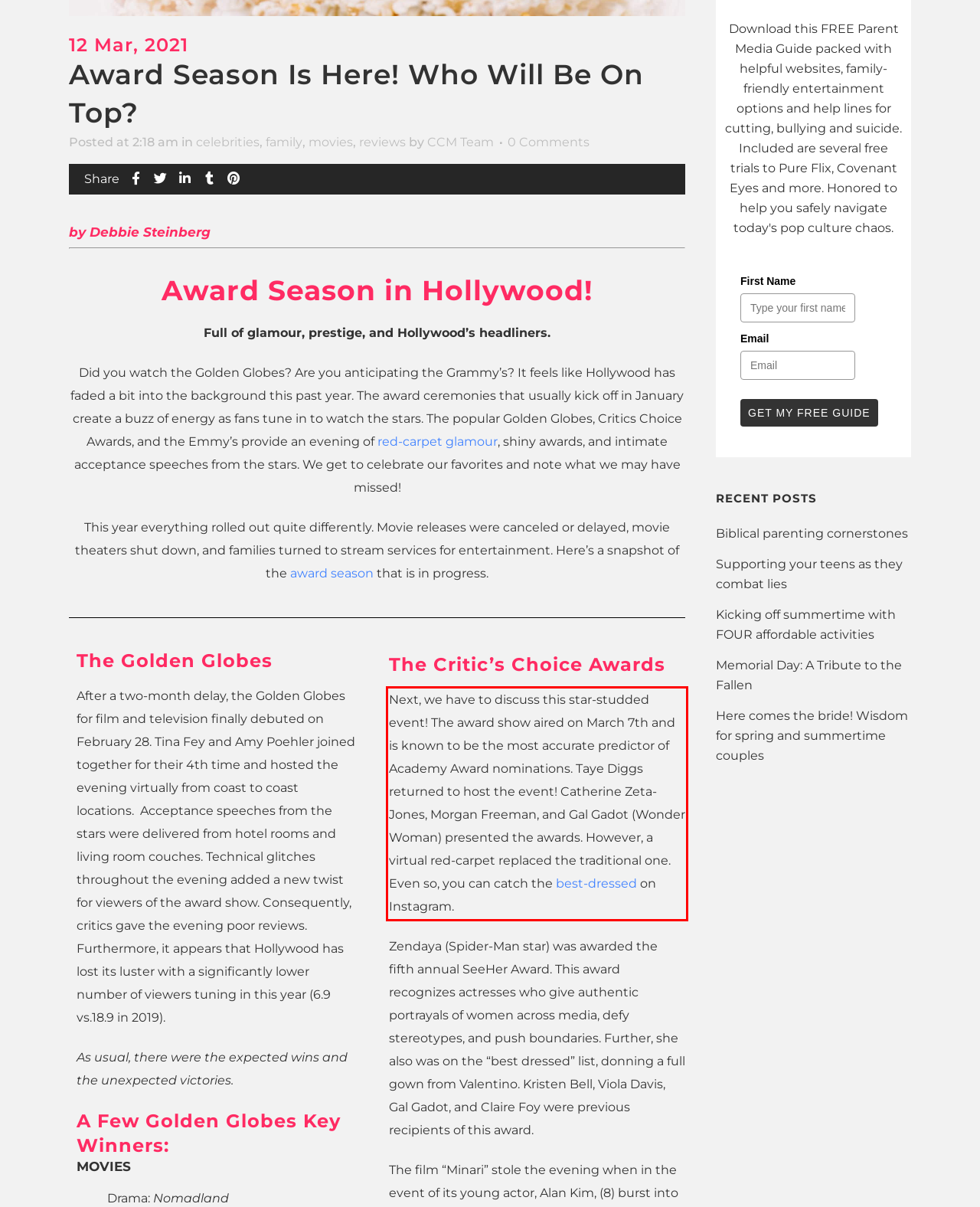Given a screenshot of a webpage with a red bounding box, extract the text content from the UI element inside the red bounding box.

Next, we have to discuss this star-studded event! The award show aired on March 7th and is known to be the most accurate predictor of Academy Award nominations. Taye Diggs returned to host the event! Catherine Zeta-Jones, Morgan Freeman, and Gal Gadot (Wonder Woman) presented the awards. However, a virtual red-carpet replaced the traditional one. Even so, you can catch the best-dressed on Instagram.